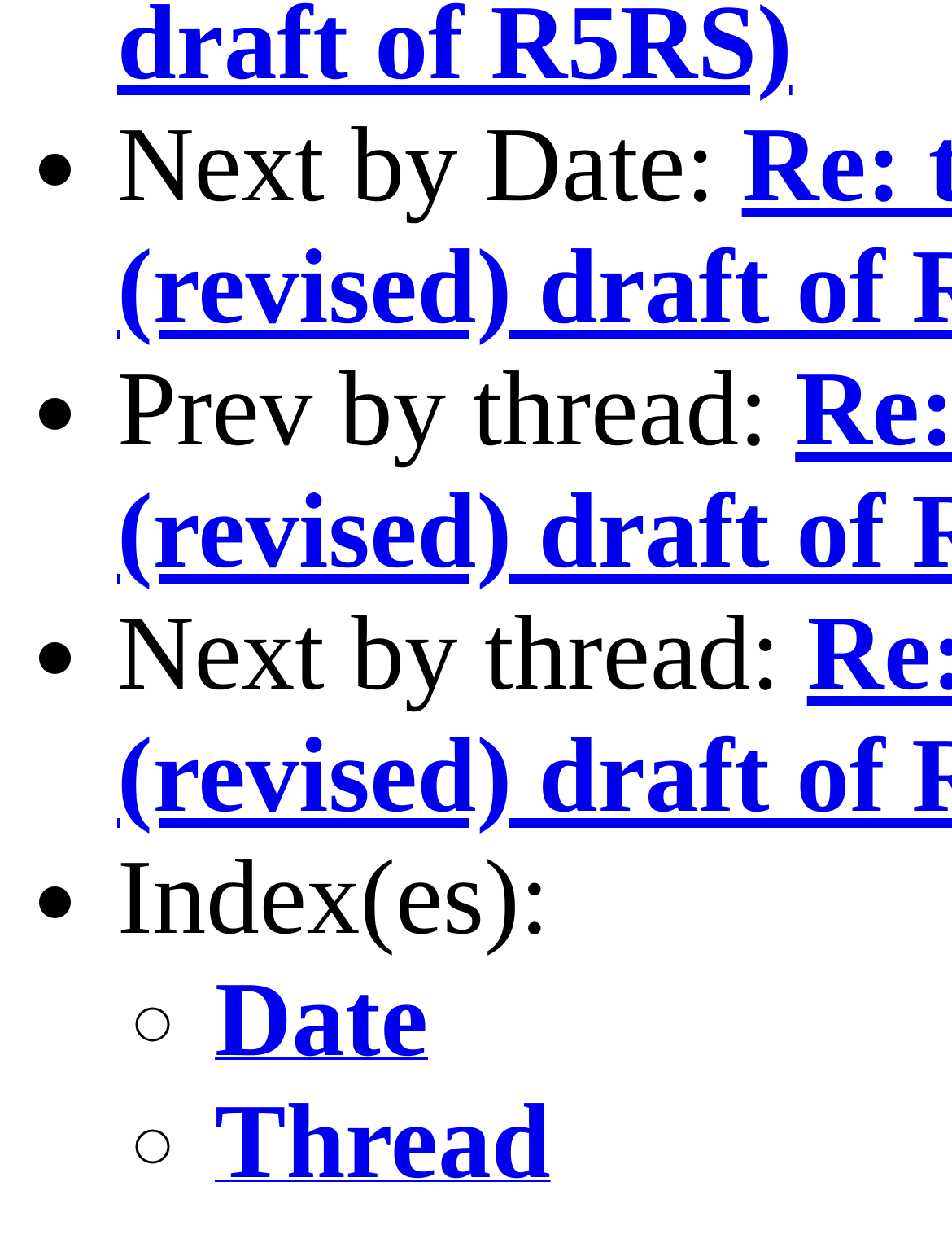What symbol is used for the sorting options?
Refer to the image and give a detailed answer to the query.

The symbol used for the sorting options is '◦' because it is the ListMarker element preceding the link elements 'Date' and 'Thread', with bounding box coordinates of [0.141, 0.772, 0.179, 0.87] and [0.141, 0.87, 0.179, 0.968], respectively.